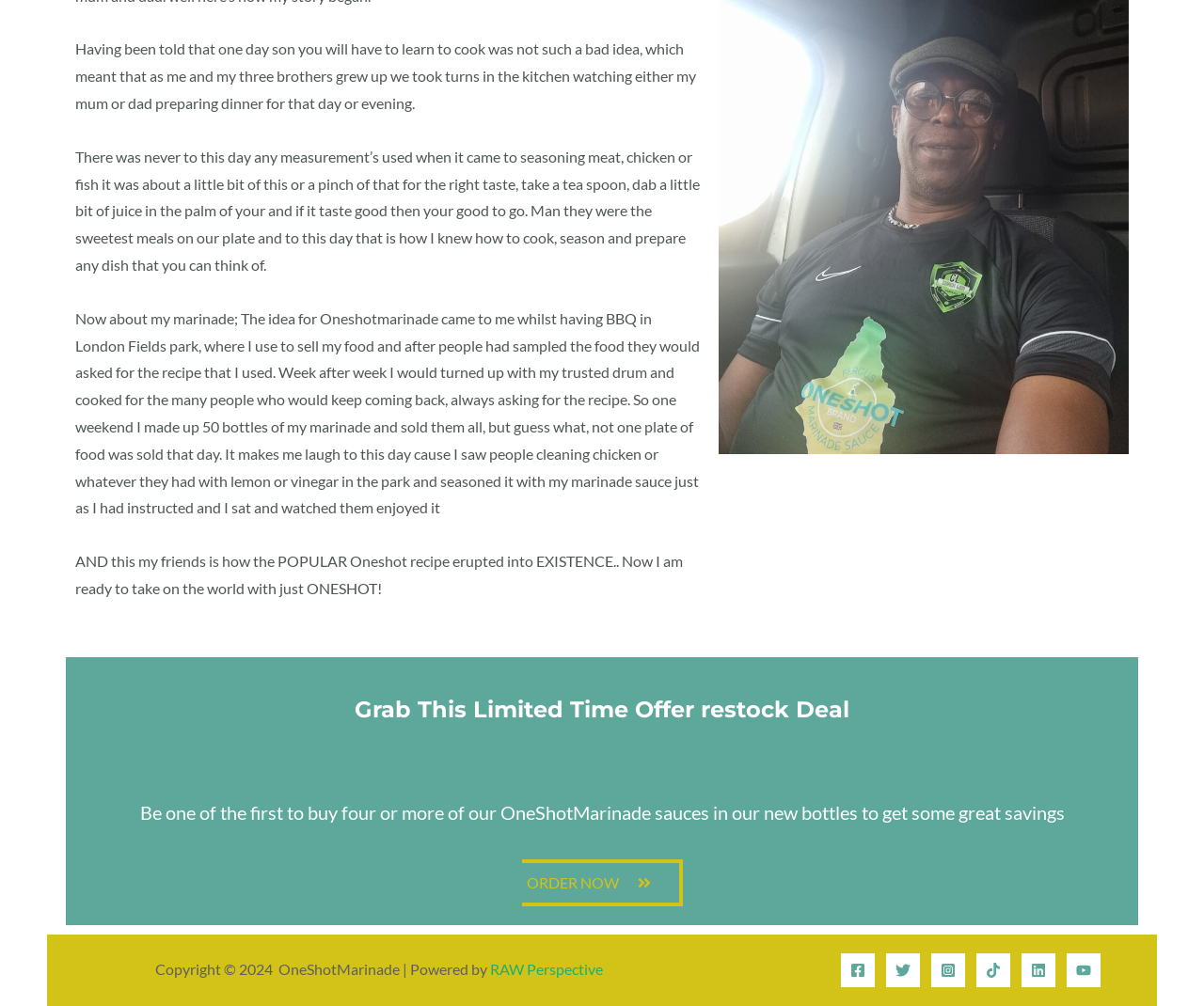Determine the bounding box coordinates for the area that needs to be clicked to fulfill this task: "View the Instagram page". The coordinates must be given as four float numbers between 0 and 1, i.e., [left, top, right, bottom].

[0.773, 0.947, 0.802, 0.981]